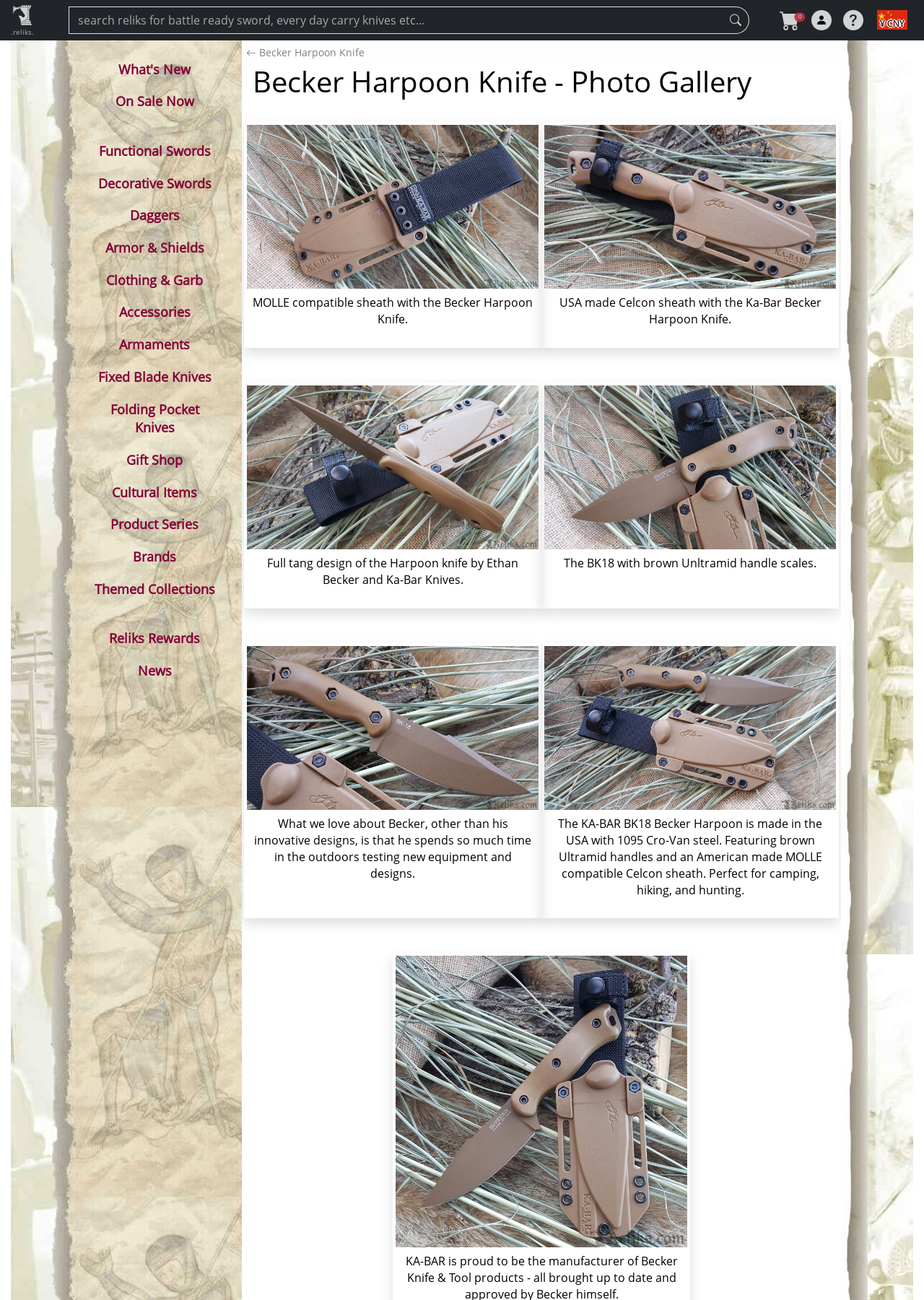Please indicate the bounding box coordinates of the element's region to be clicked to achieve the instruction: "search for battle ready sword". Provide the coordinates as four float numbers between 0 and 1, i.e., [left, top, right, bottom].

[0.074, 0.005, 0.811, 0.026]